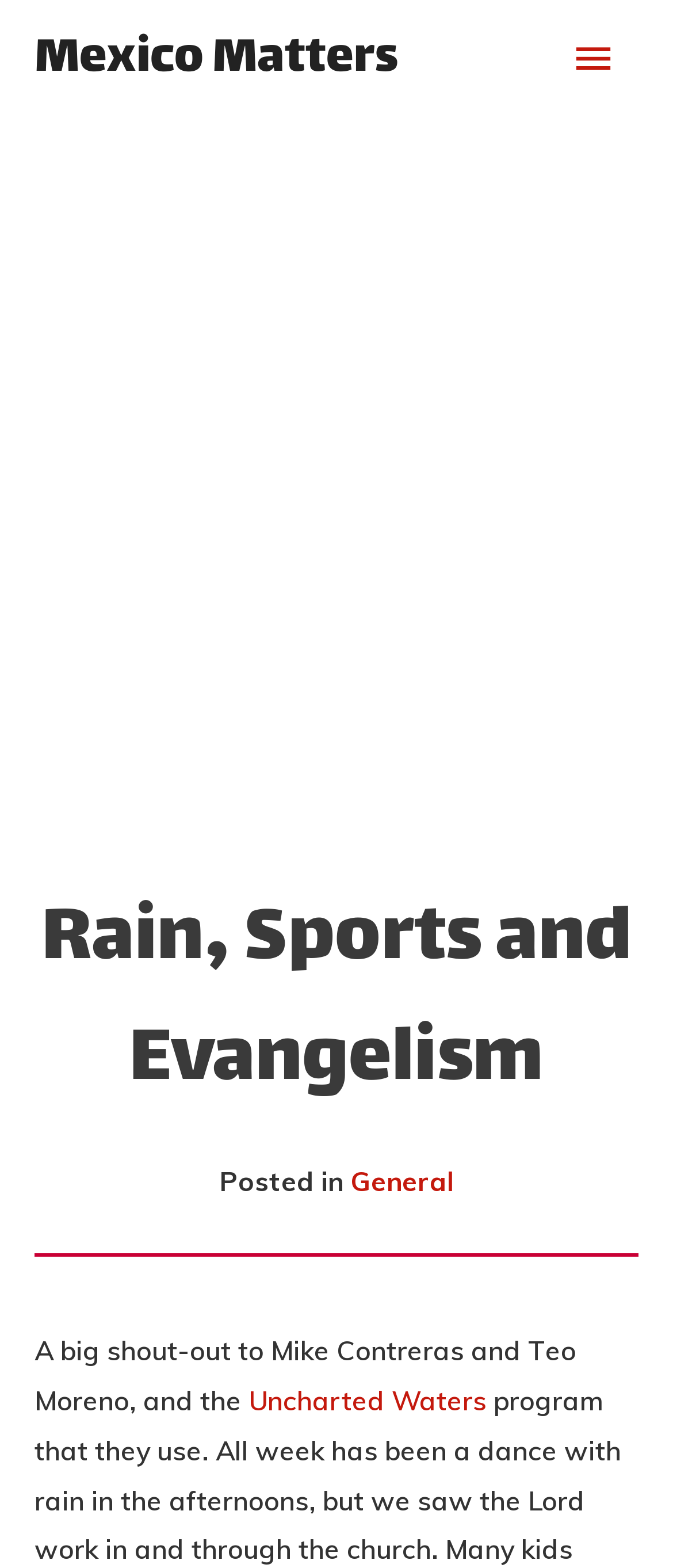Provide an in-depth description of the elements and layout of the webpage.

The webpage is divided into several sections, with a prominent heading "Related Articles" at the top. Below this heading, there are three main sections, each with a heading and a brief description.

The first section is titled "Eternal Matters" and has a link with the same name. The description below the heading is a short paragraph discussing the blog and Facebook page. There is a "Read More" link at the bottom of this section.

The second section is titled "Book List" and also has a link with the same name. The description below the heading is another short paragraph discussing book recommendations. Again, there is a "Read More" link at the bottom of this section.

The third section is titled "Word of Life Bible Institute Zona de Impacto" and has a link with the same name. The description below the heading is a short paragraph discussing an event with students from the institute. There is a "Read More" link at the bottom of this section.

There are no images on the page. The layout is organized, with clear headings and concise text. The links and headings are positioned in a logical and easy-to-follow manner, making it easy to navigate the page.